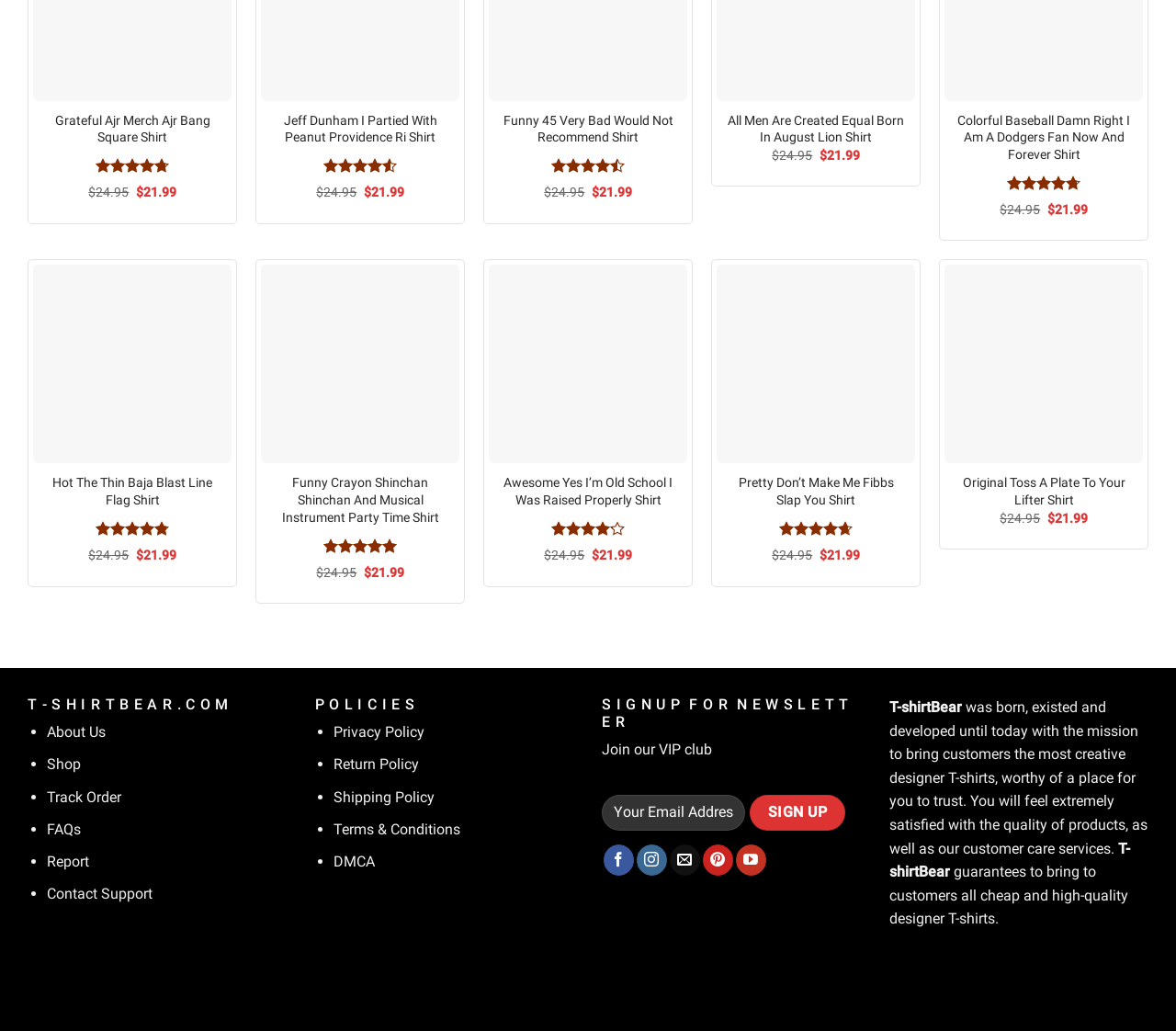Find the bounding box coordinates of the element to click in order to complete this instruction: "Click the 'Grateful Ajr Merch Ajr Bang Square Shirt' link". The bounding box coordinates must be four float numbers between 0 and 1, denoted as [left, top, right, bottom].

[0.036, 0.109, 0.189, 0.143]